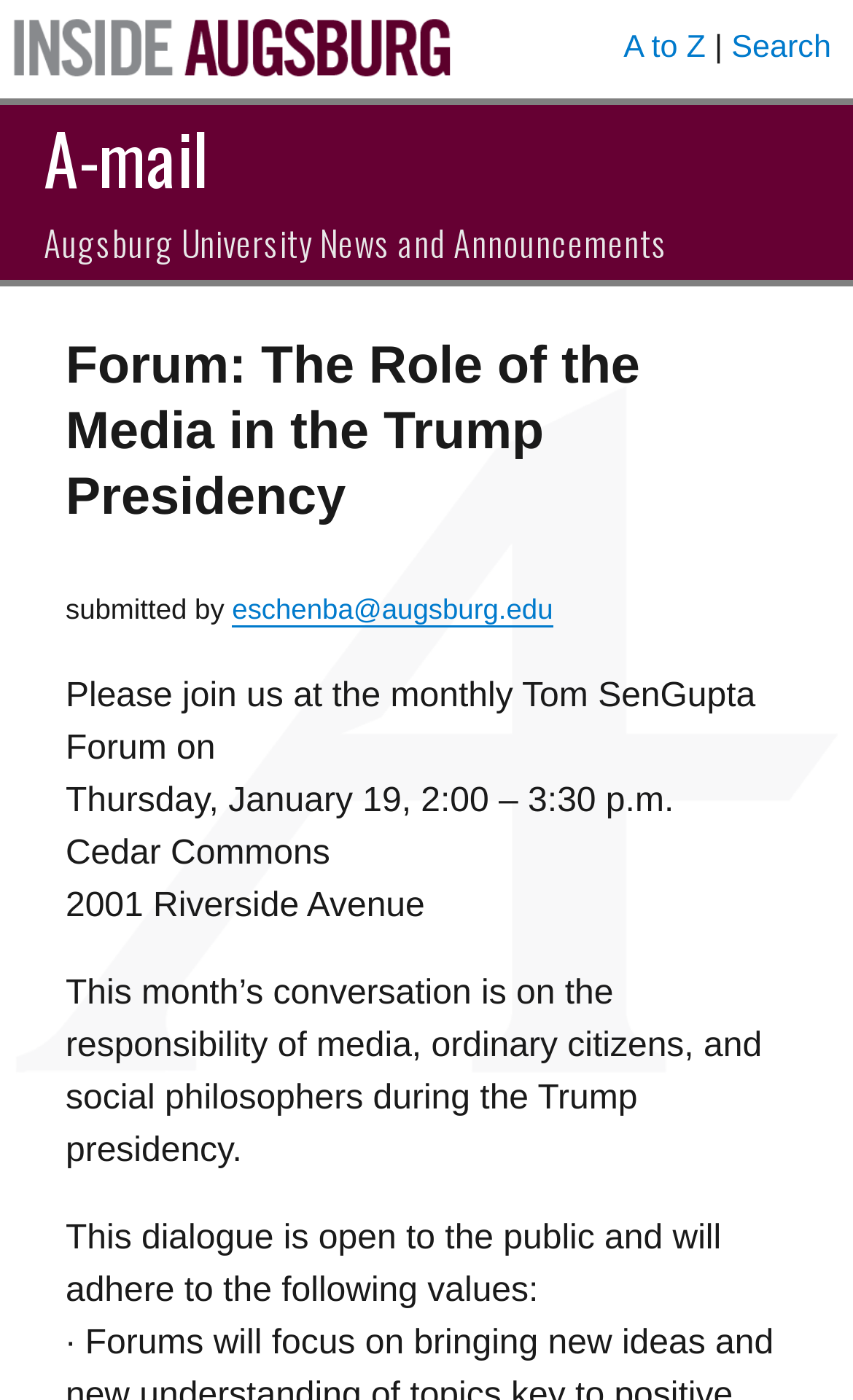Please determine the bounding box coordinates for the UI element described here. Use the format (top-left x, top-left y, bottom-right x, bottom-right y) with values bounded between 0 and 1: alt="Inside Augsburg"

[0.0, 0.021, 0.544, 0.048]